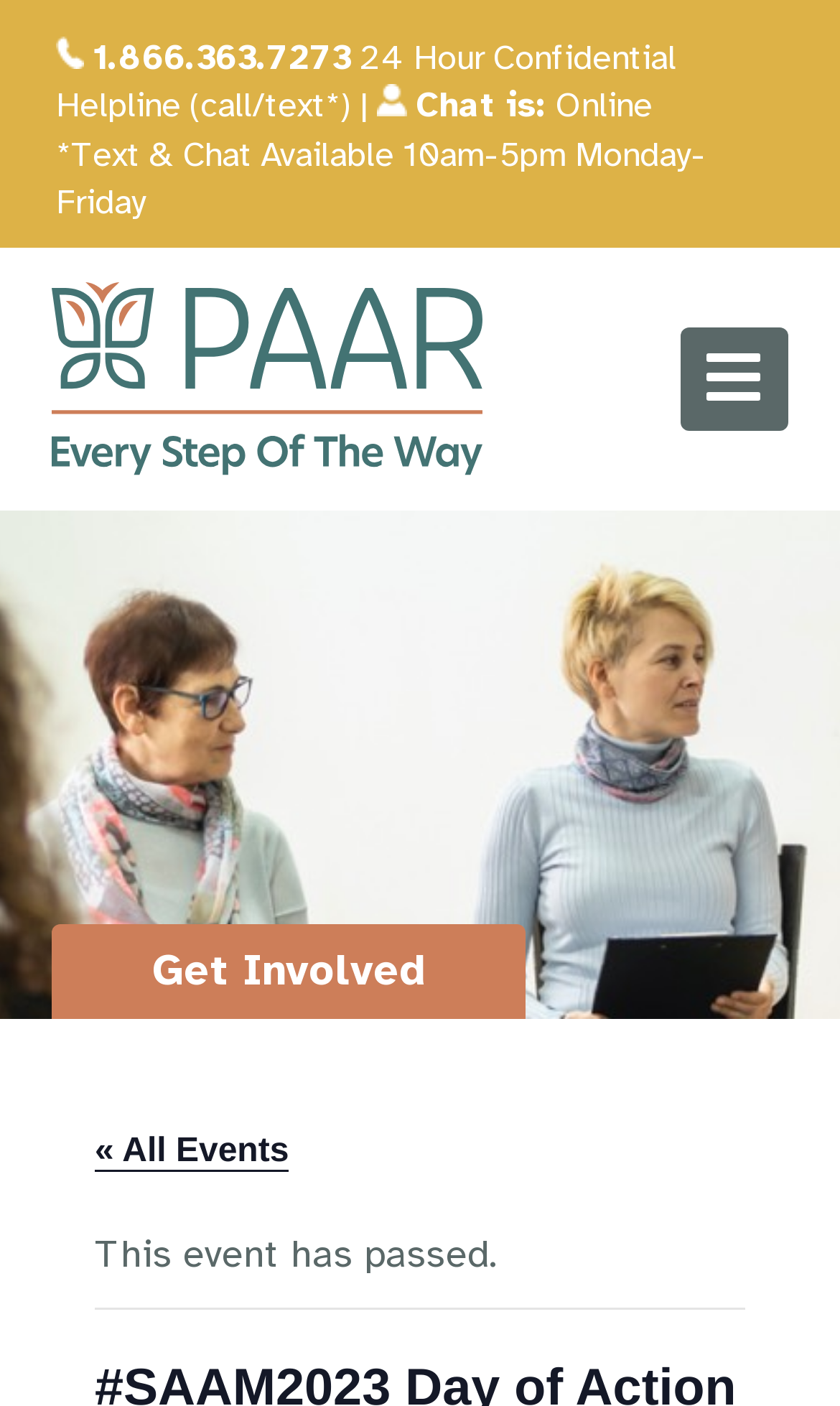What is the status of the event mentioned on the page?
Provide a detailed answer to the question using information from the image.

I found the status of the event by looking at the static text element with the text 'This event has passed.' which is located at the bottom of the page, indicating the event is no longer active.